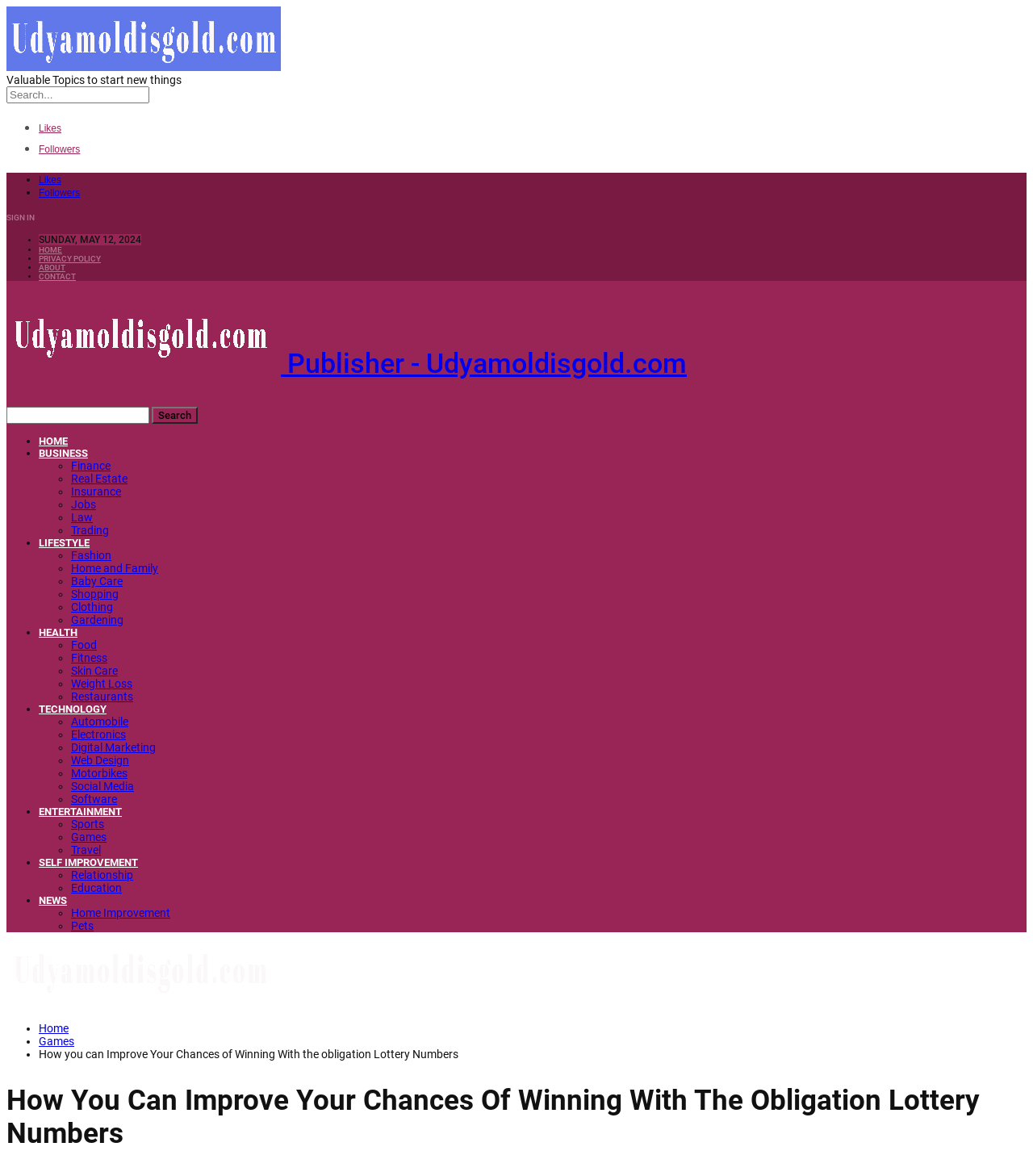How many main sections are there on the webpage?
Using the image as a reference, deliver a detailed and thorough answer to the question.

I counted the number of main sections on the webpage, which are 'HOME', 'BUSINESS', 'LIFESTYLE', 'HEALTH', 'TECHNOLOGY', and others, and found that there are 7 main sections.